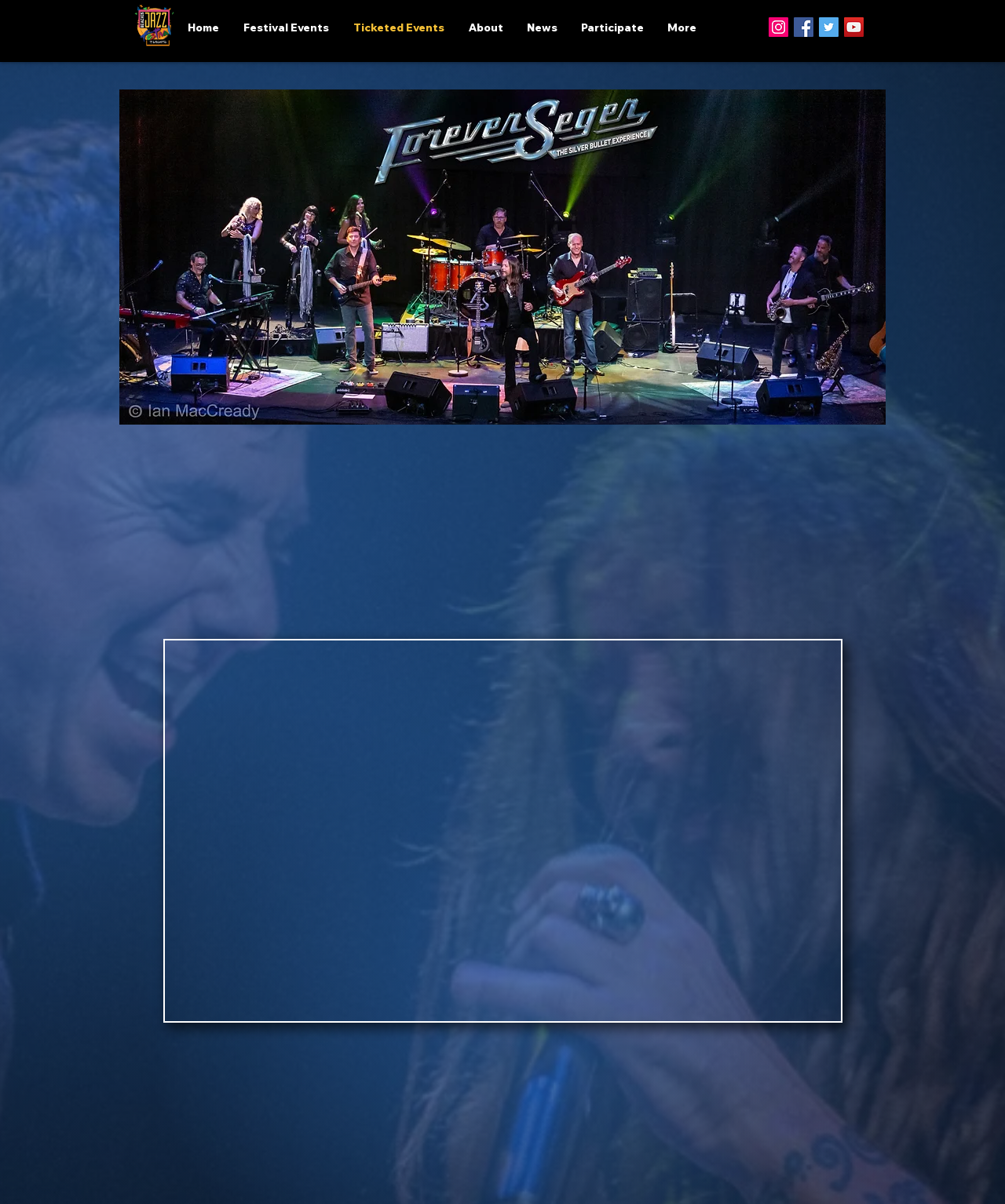Locate the bounding box coordinates of the element's region that should be clicked to carry out the following instruction: "Follow on Instagram". The coordinates need to be four float numbers between 0 and 1, i.e., [left, top, right, bottom].

[0.765, 0.014, 0.784, 0.031]